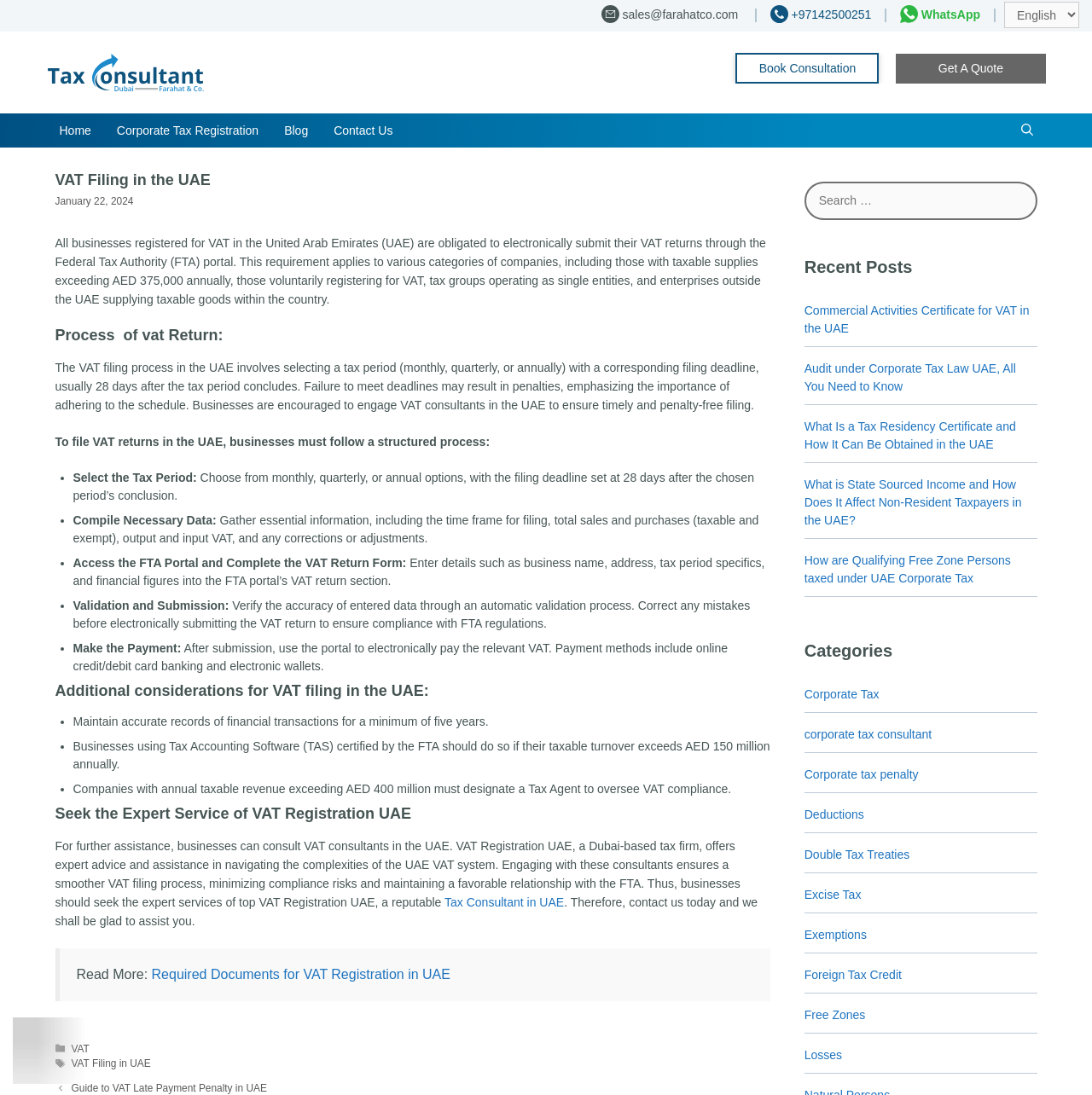Please locate the bounding box coordinates for the element that should be clicked to achieve the following instruction: "Click the 'Book Consultation' link". Ensure the coordinates are given as four float numbers between 0 and 1, i.e., [left, top, right, bottom].

[0.674, 0.048, 0.805, 0.076]